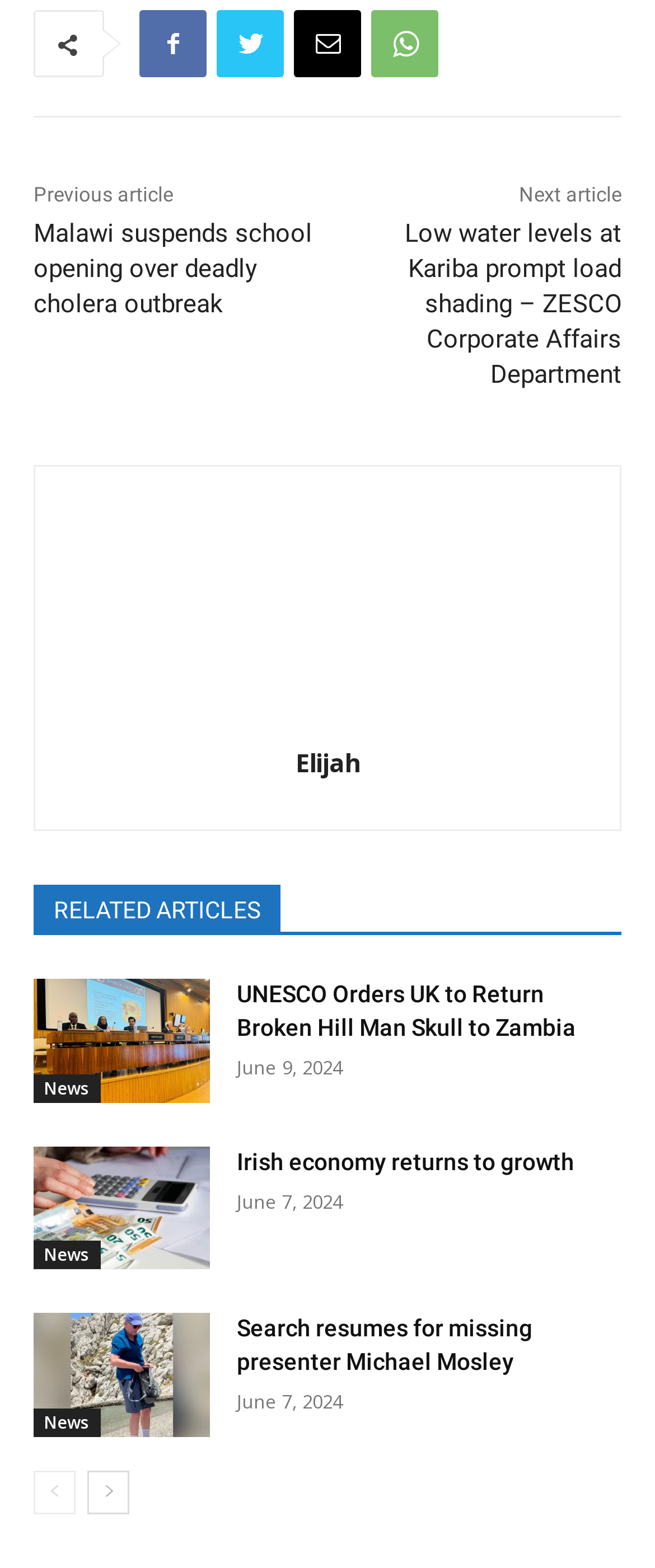Determine the coordinates of the bounding box for the clickable area needed to execute this instruction: "Go to the next page".

[0.133, 0.938, 0.197, 0.965]